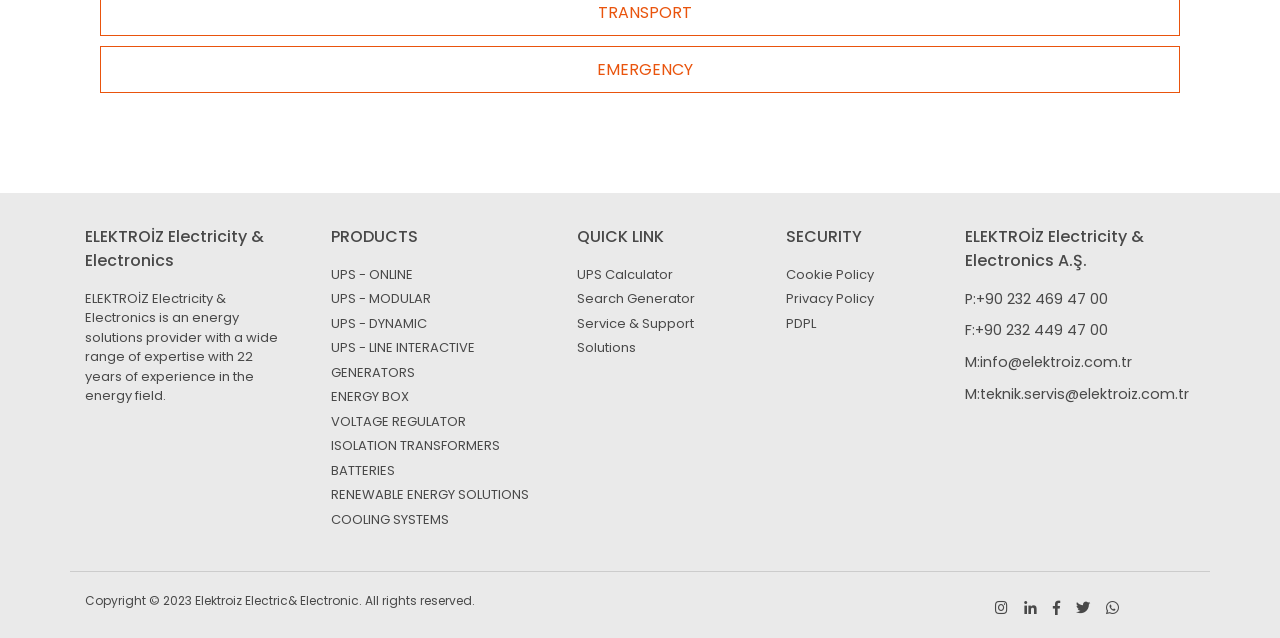Pinpoint the bounding box coordinates of the clickable area necessary to execute the following instruction: "Contact Elektroiz via phone". The coordinates should be given as four float numbers between 0 and 1, namely [left, top, right, bottom].

[0.762, 0.453, 0.866, 0.486]